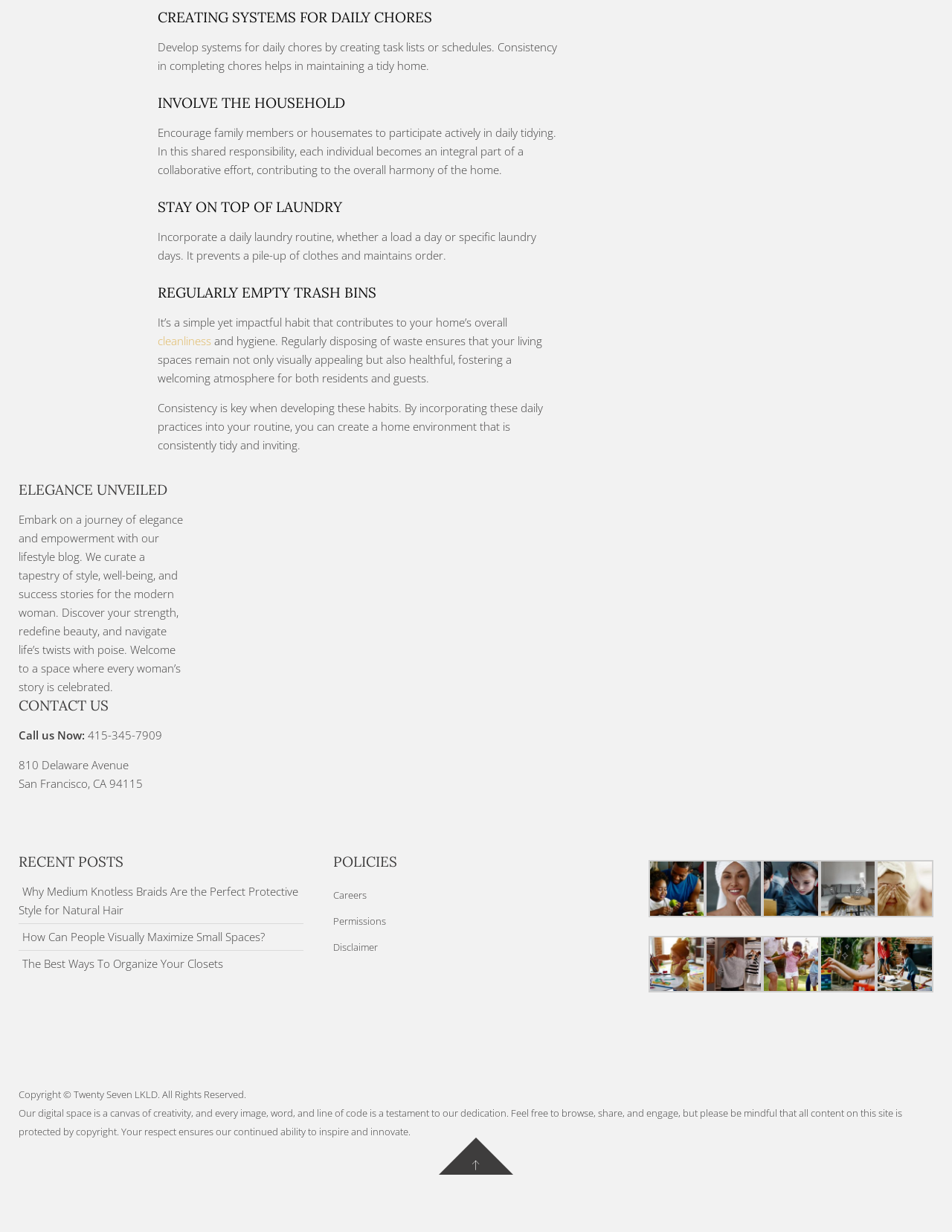Please find the bounding box coordinates of the element that you should click to achieve the following instruction: "Click on the 'Barton' link". The coordinates should be presented as four float numbers between 0 and 1: [left, top, right, bottom].

None